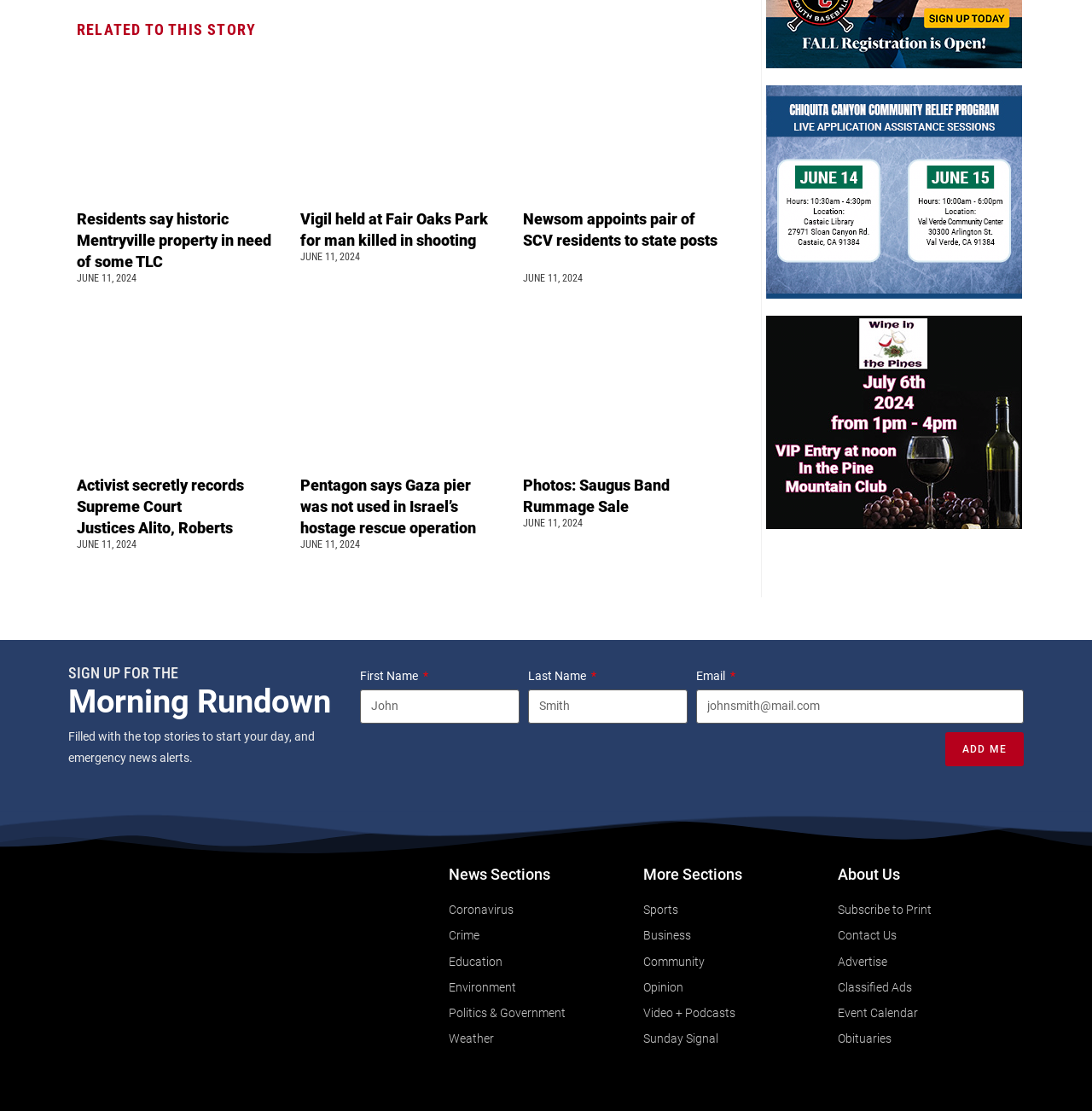Identify the bounding box coordinates of the part that should be clicked to carry out this instruction: "Enter your first name".

[0.33, 0.621, 0.476, 0.651]